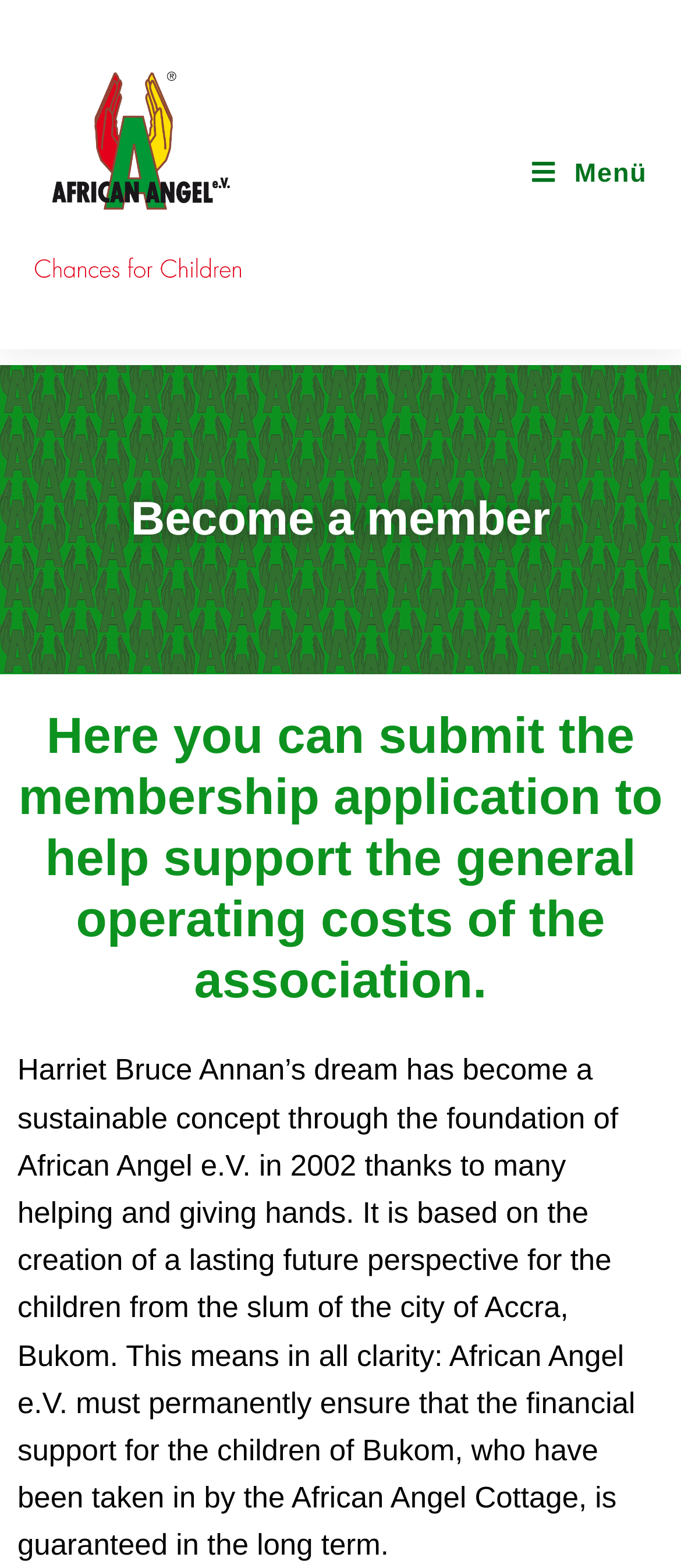Find and generate the main title of the webpage.

Become a member